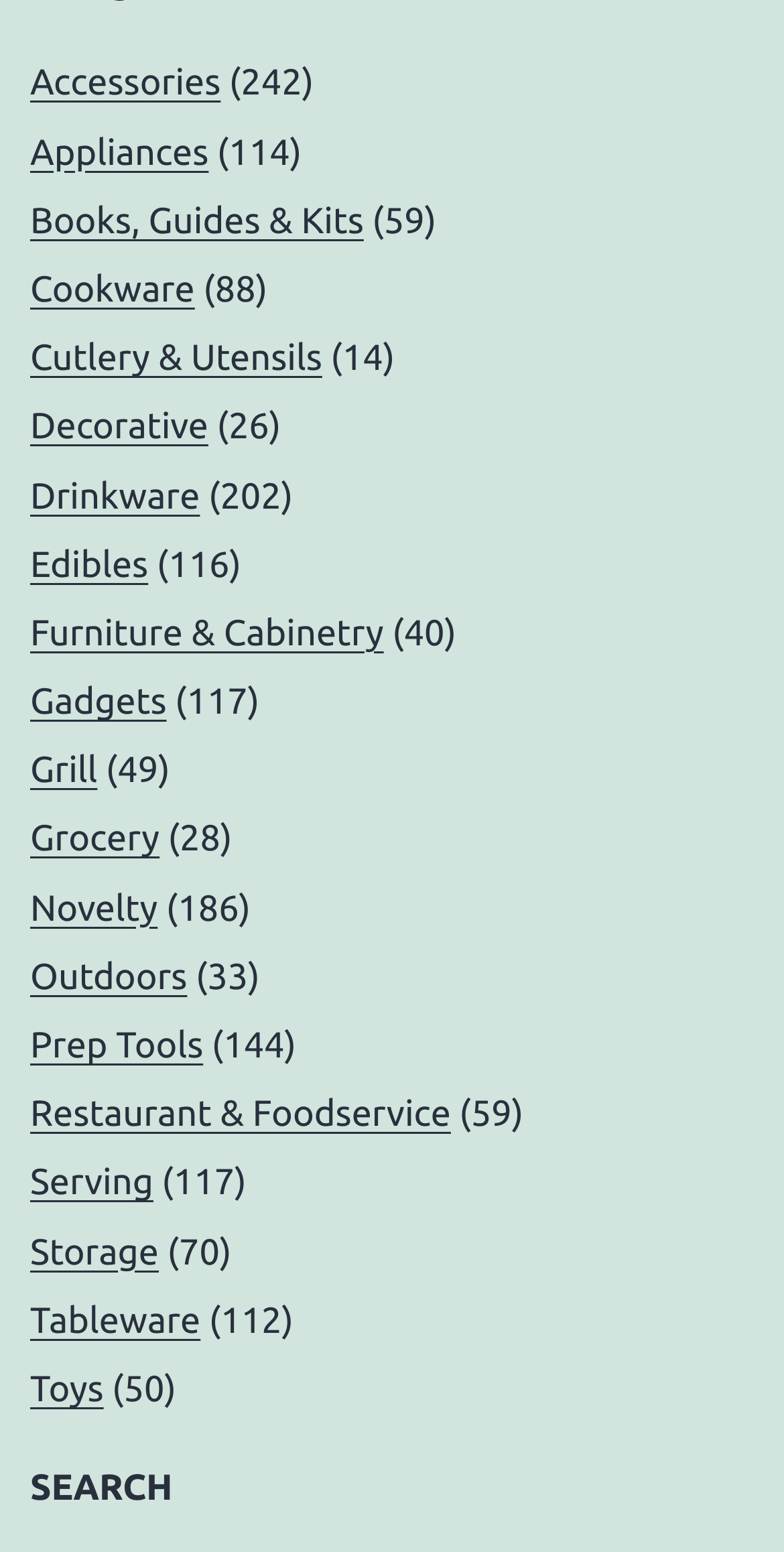How many product categories are listed?
Using the information from the image, provide a comprehensive answer to the question.

By counting the number of link elements under the navigation element 'Categories', we can determine that there are 26 product categories listed on the webpage.